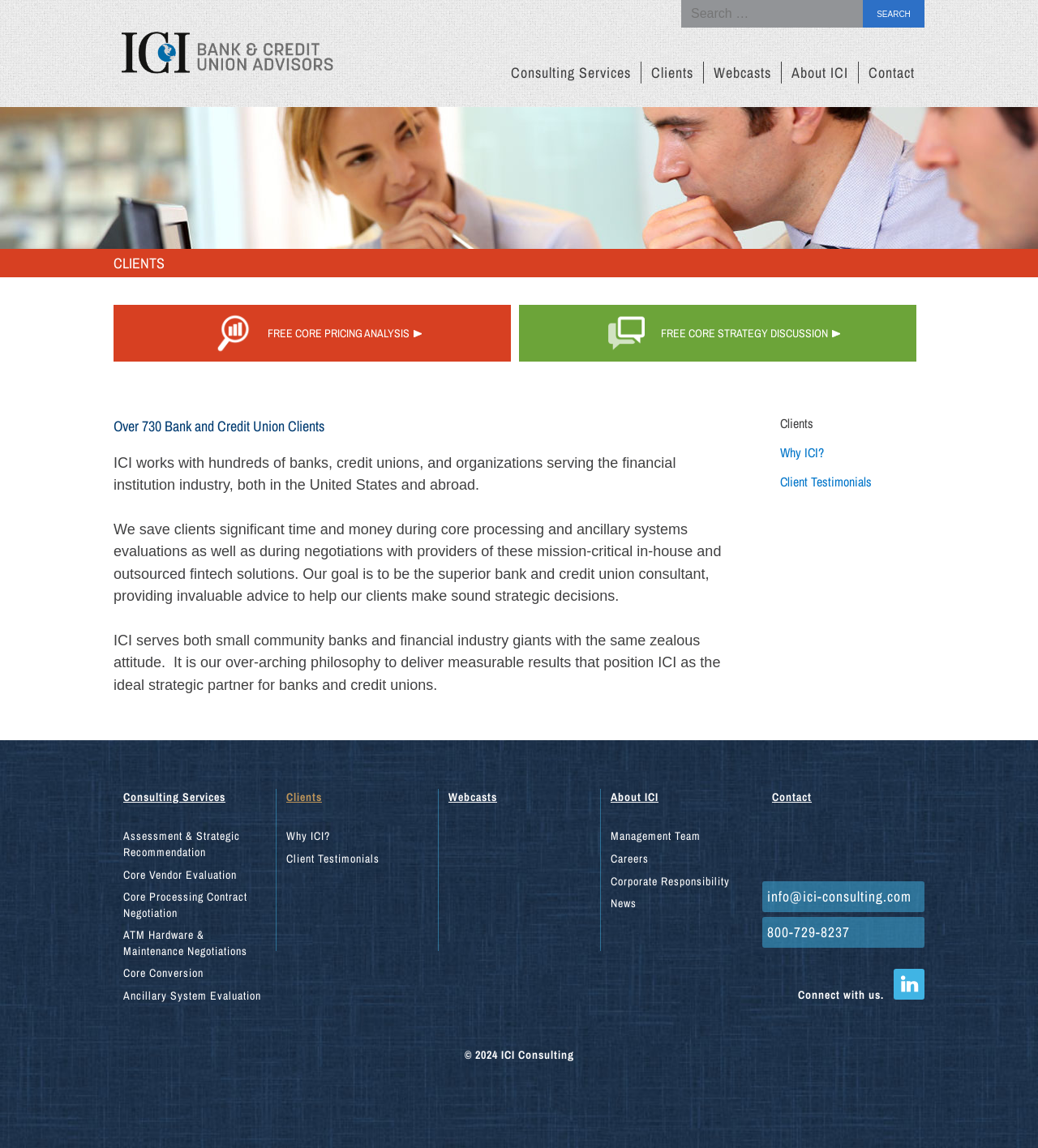What is the purpose of ICI?
Look at the image and provide a short answer using one word or a phrase.

To help banks and credit unions